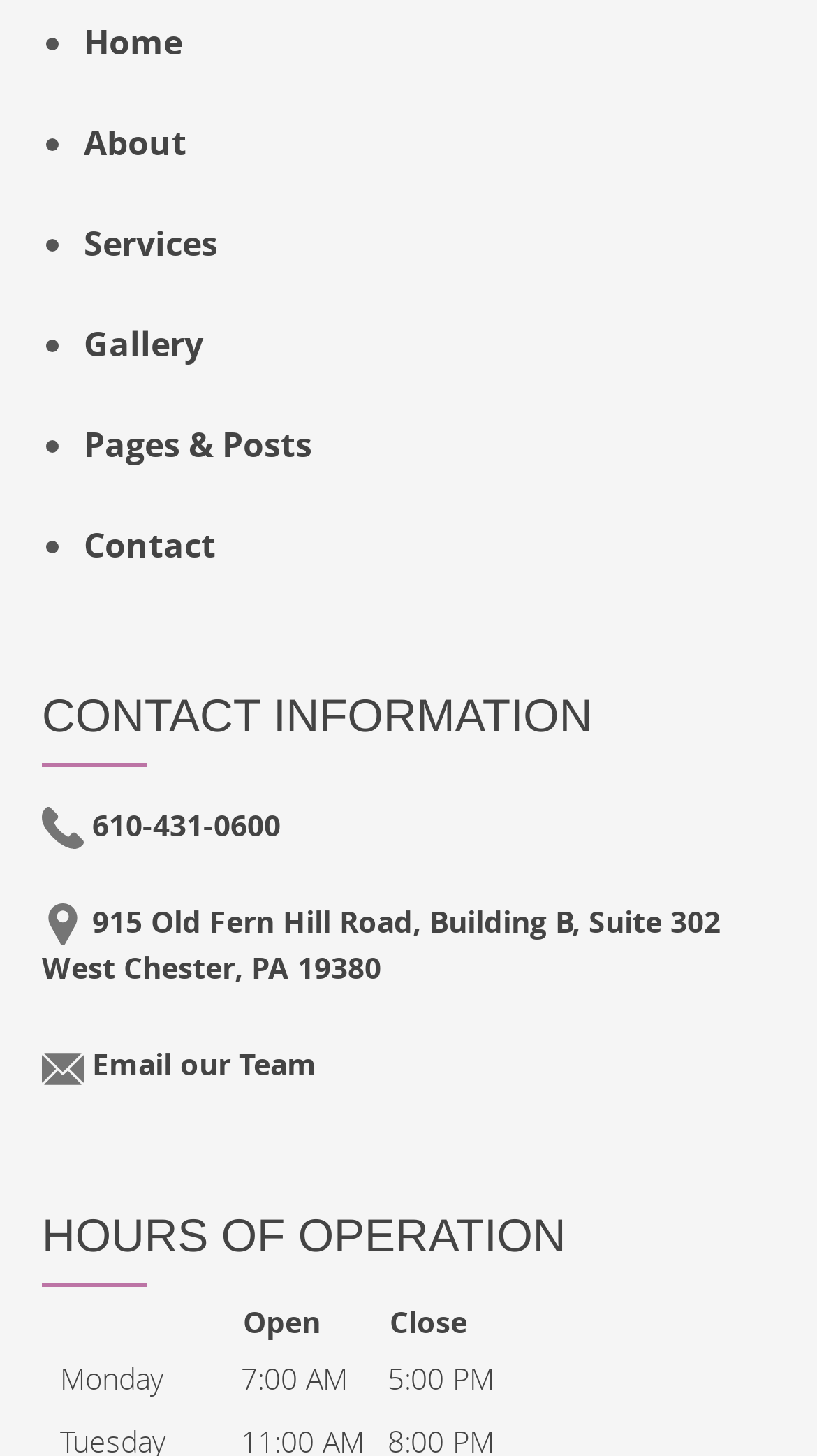Provide your answer in a single word or phrase: 
What is the first link in the list?

About